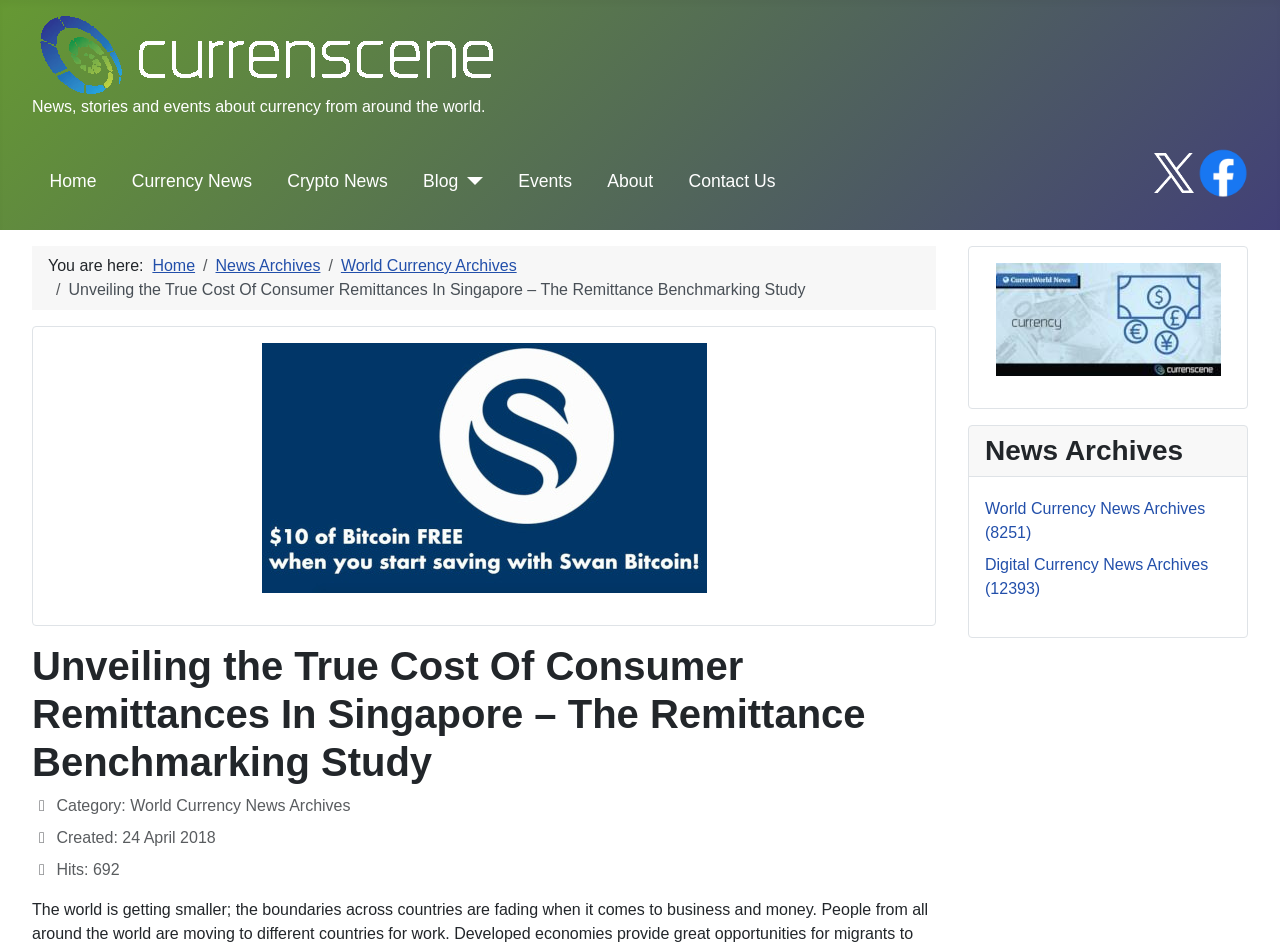What type of news does the website provide?
Carefully analyze the image and provide a thorough answer to the question.

I inferred the answer by examining the navigation menu at the top of the webpage, which includes links to 'Currency News', 'Crypto News', and other related categories, indicating that the website provides news related to currency.